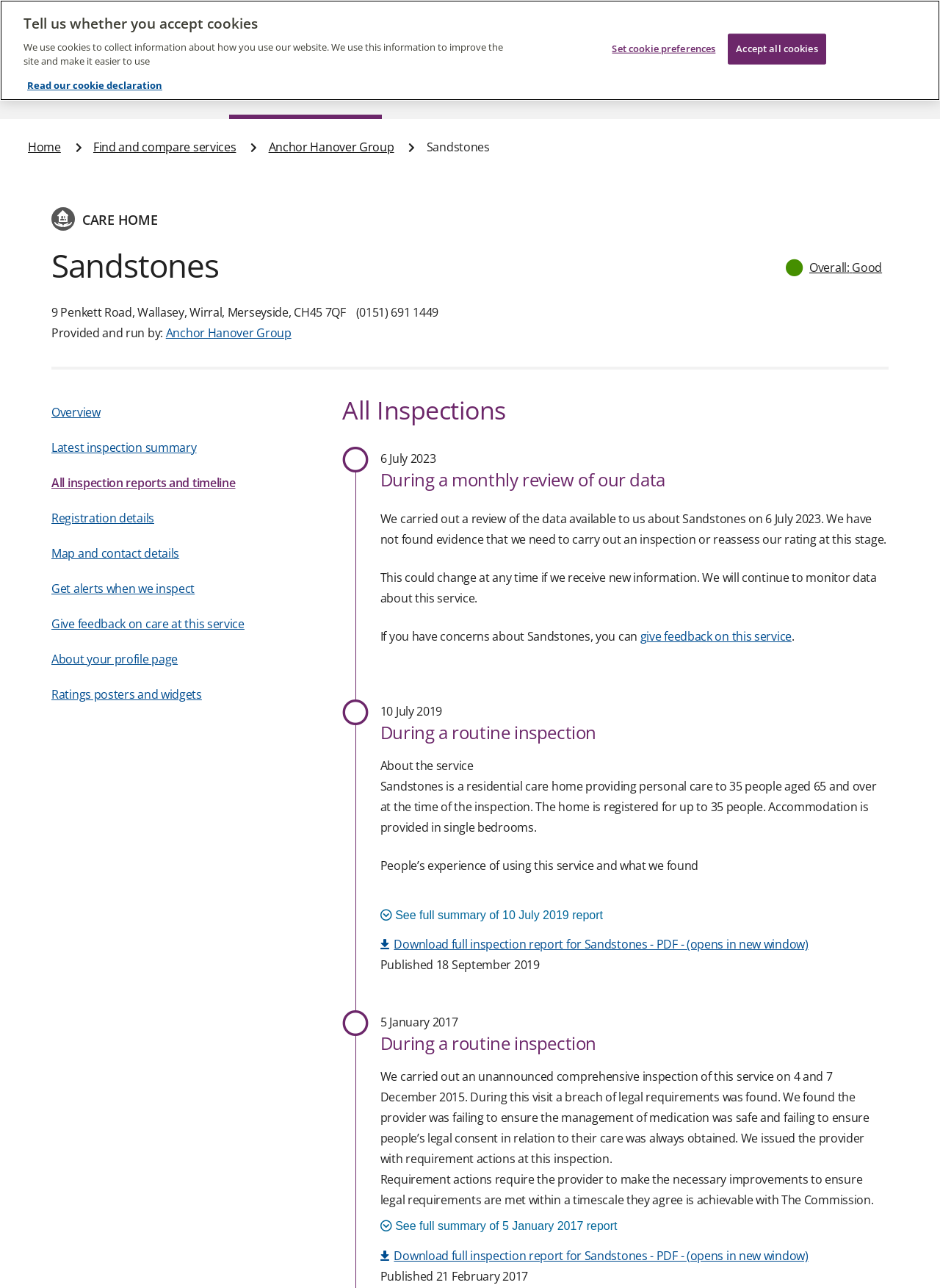What is the name of the care home?
With the help of the image, please provide a detailed response to the question.

I found the answer by looking at the StaticText element with the text 'Sandstones' at coordinates [0.454, 0.108, 0.521, 0.12]. This text is likely to be the name of the care home.